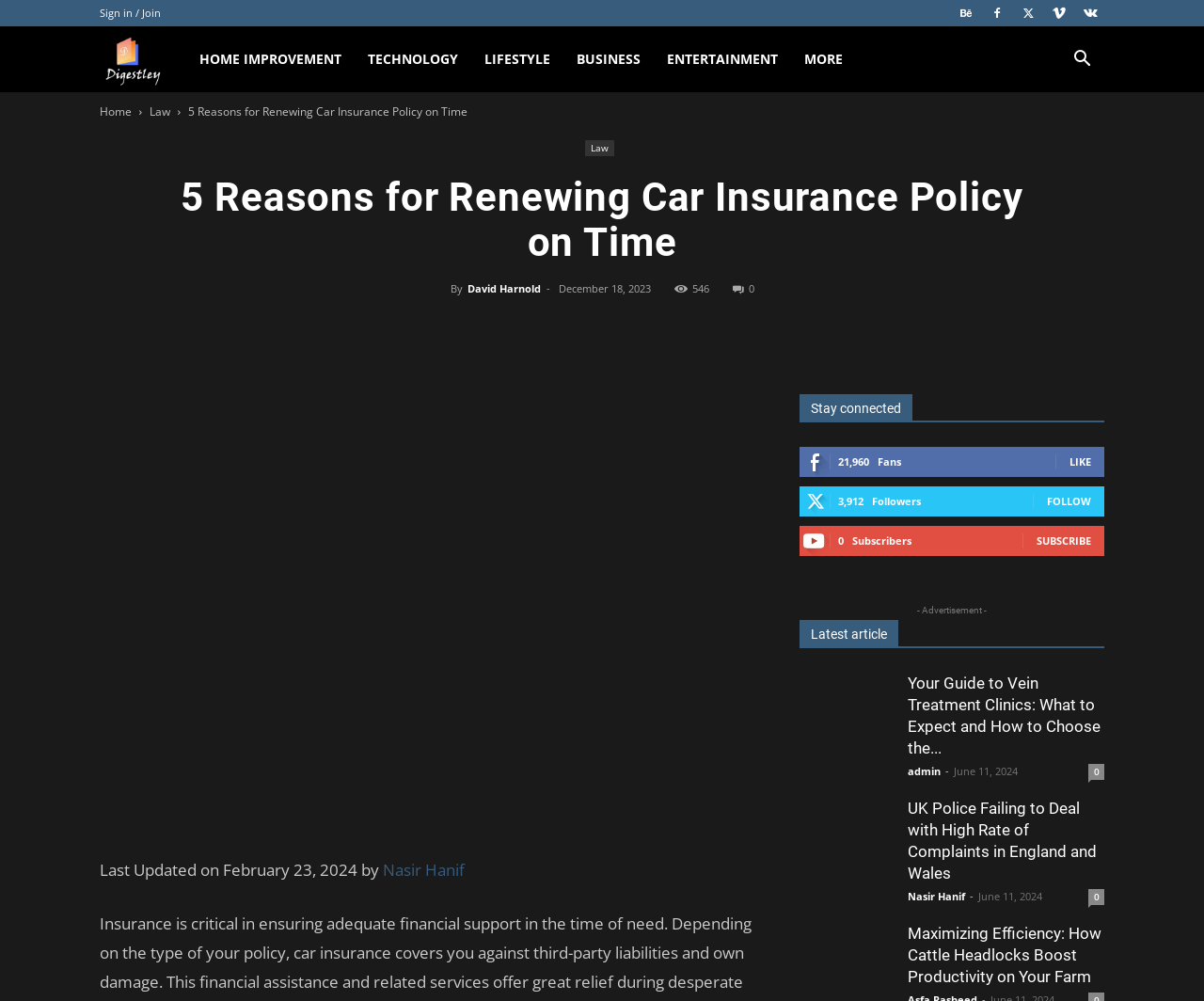Identify the bounding box coordinates of the part that should be clicked to carry out this instruction: "Read the article '5 Reasons for Renewing Car Insurance Policy on Time'".

[0.156, 0.103, 0.388, 0.119]